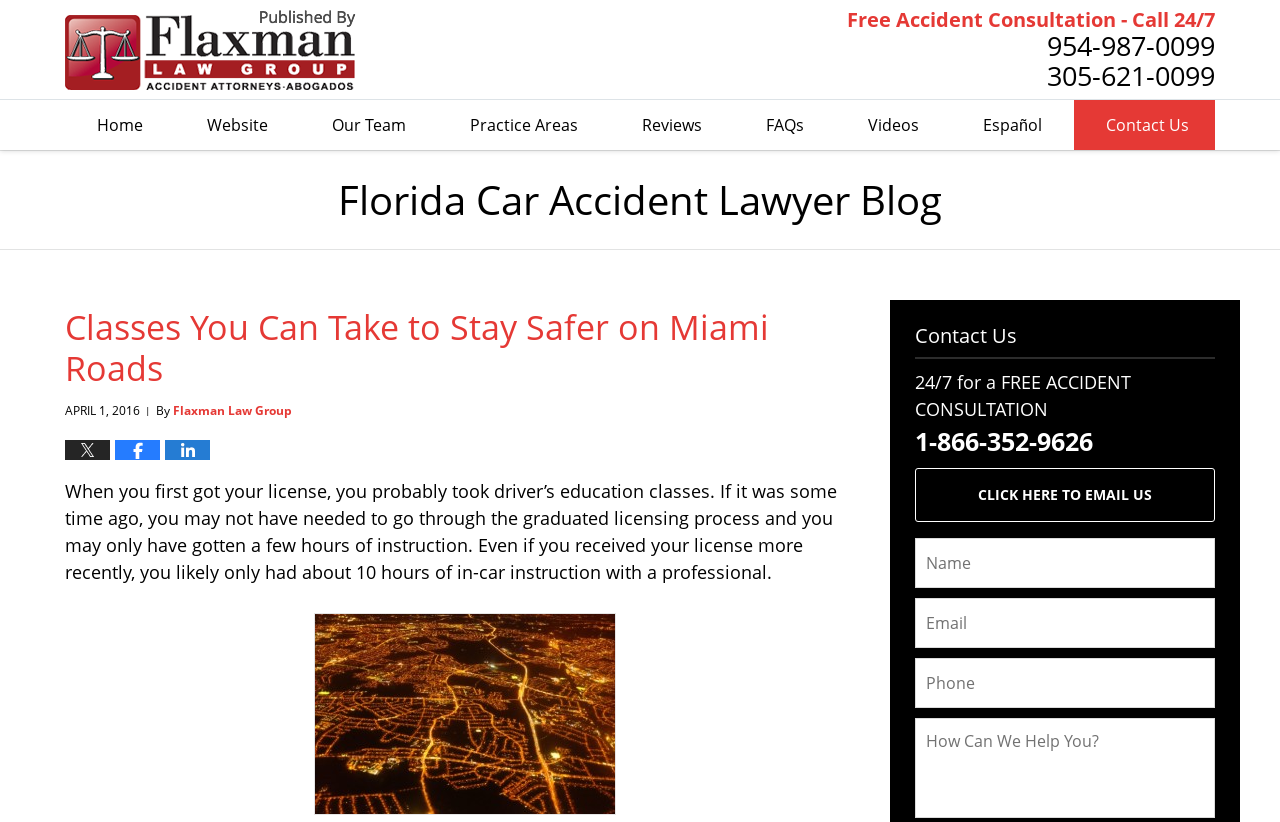Pinpoint the bounding box coordinates of the clickable element needed to complete the instruction: "Click the 'Contact Us' link". The coordinates should be provided as four float numbers between 0 and 1: [left, top, right, bottom].

[0.839, 0.122, 0.954, 0.182]